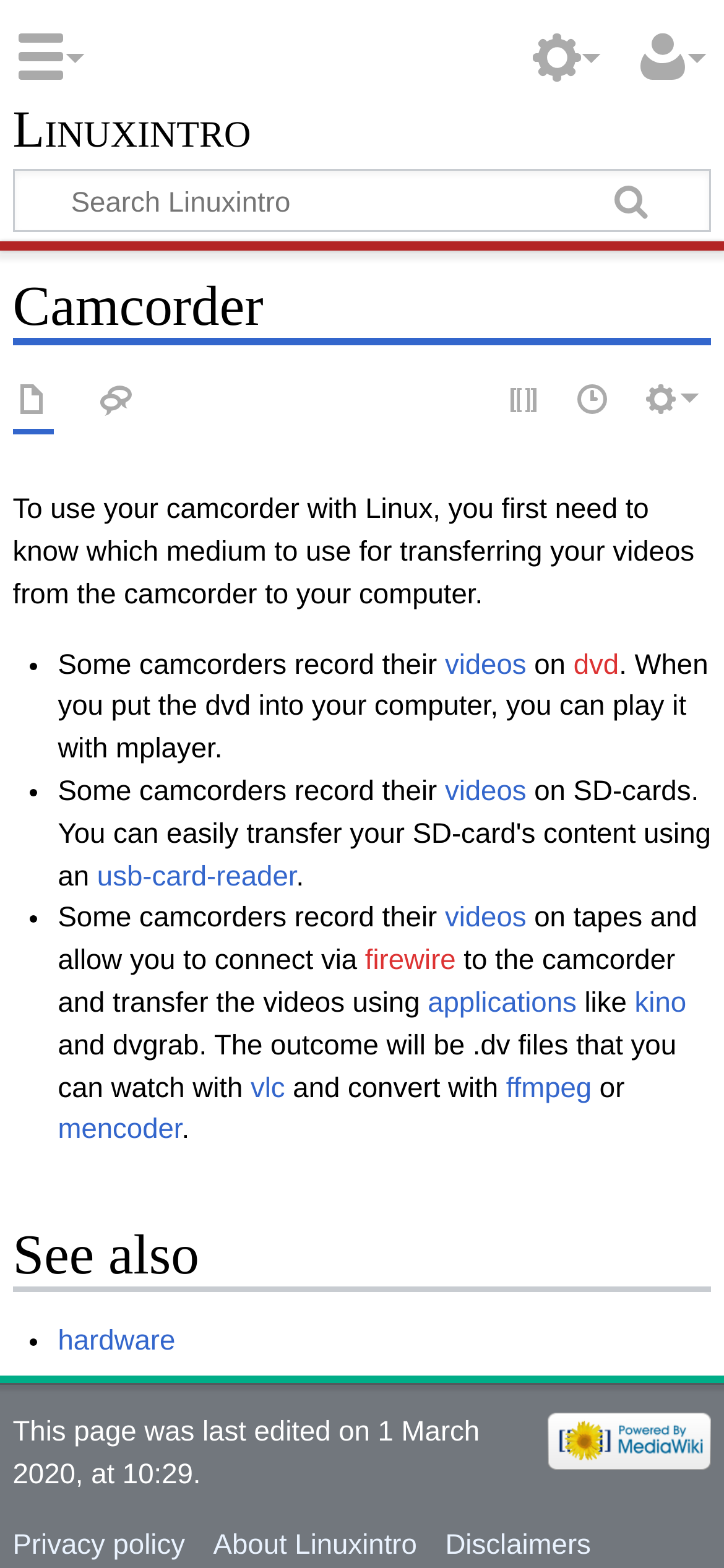Using the format (top-left x, top-left y, bottom-right x, bottom-right y), and given the element description, identify the bounding box coordinates within the screenshot: videos

[0.614, 0.575, 0.727, 0.595]